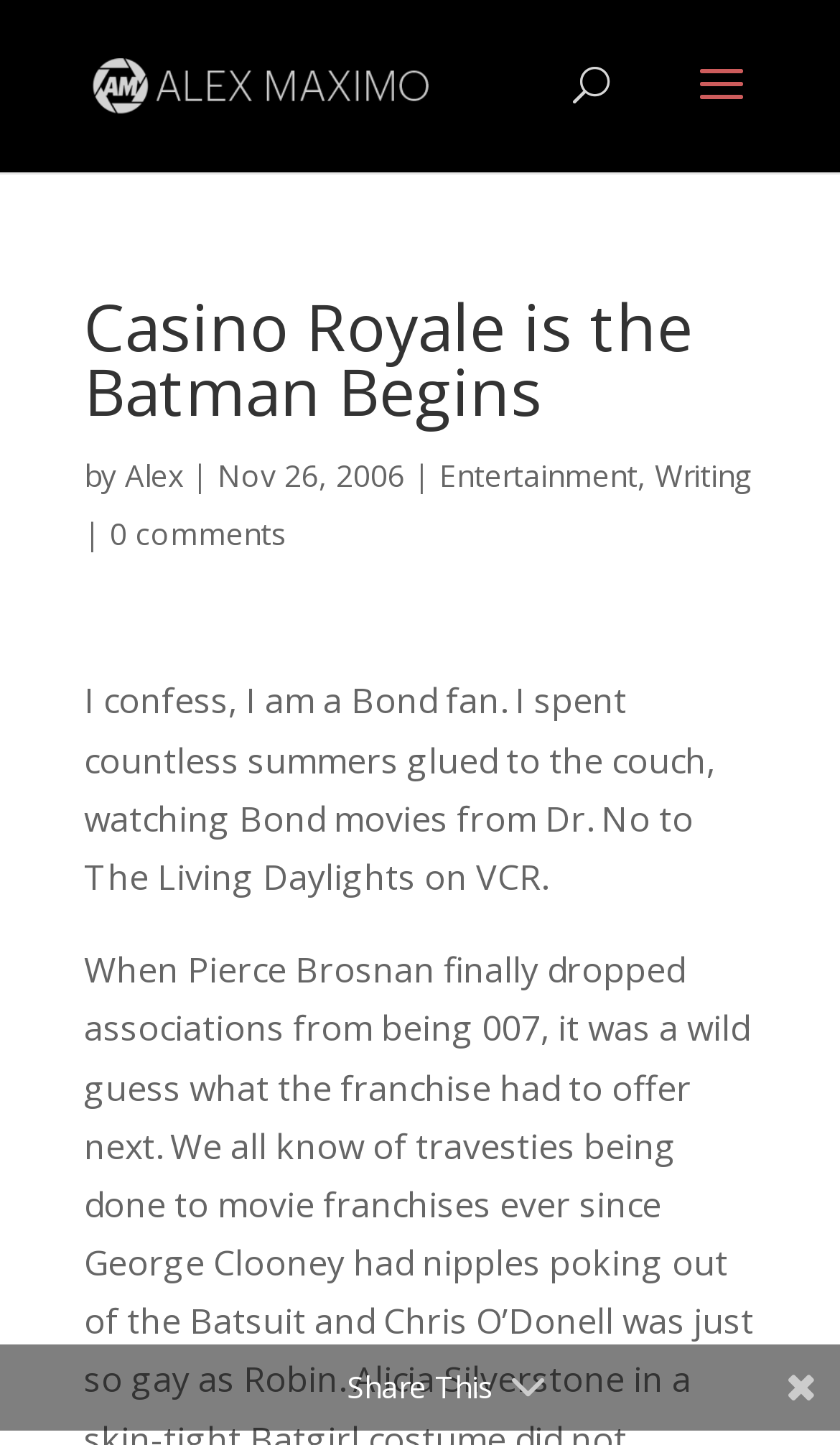Provide the bounding box coordinates of the UI element that matches the description: "0 comments".

[0.131, 0.355, 0.341, 0.383]